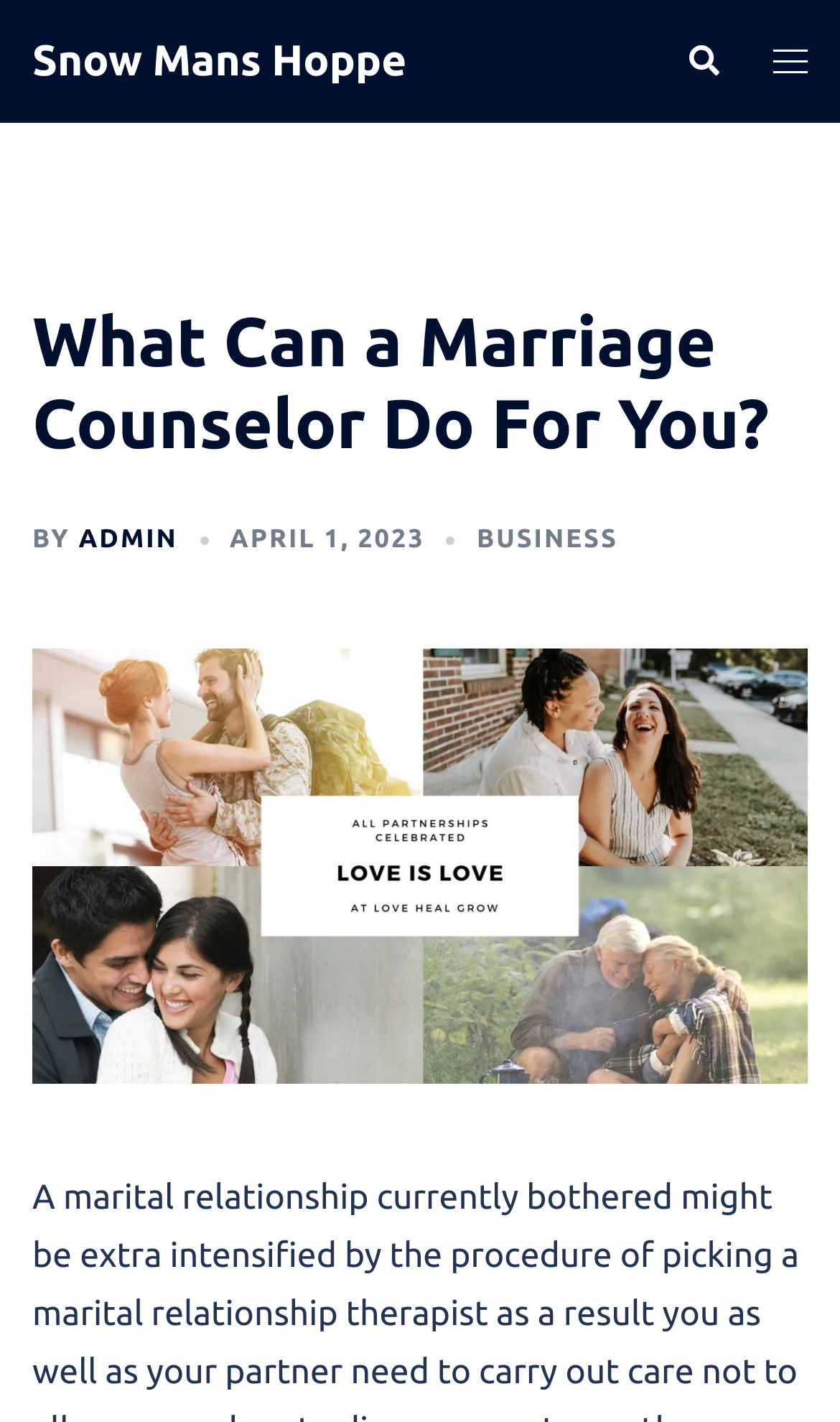Please identify the primary heading on the webpage and return its text.

What Can a Marriage Counselor Do For You?